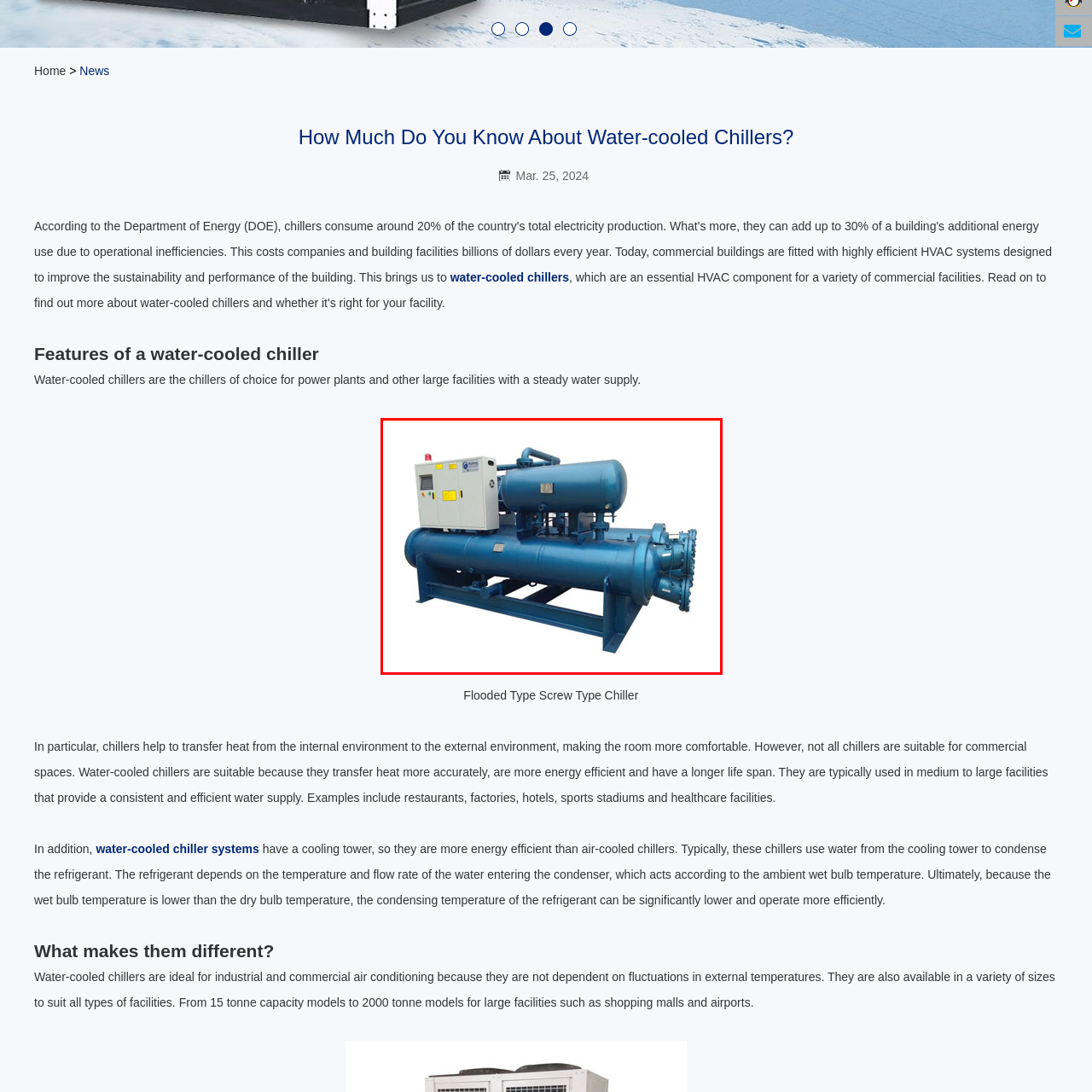In what types of environments is the unit typically used?
Observe the image inside the red bounding box and answer the question using only one word or a short phrase.

Industrial and commercial